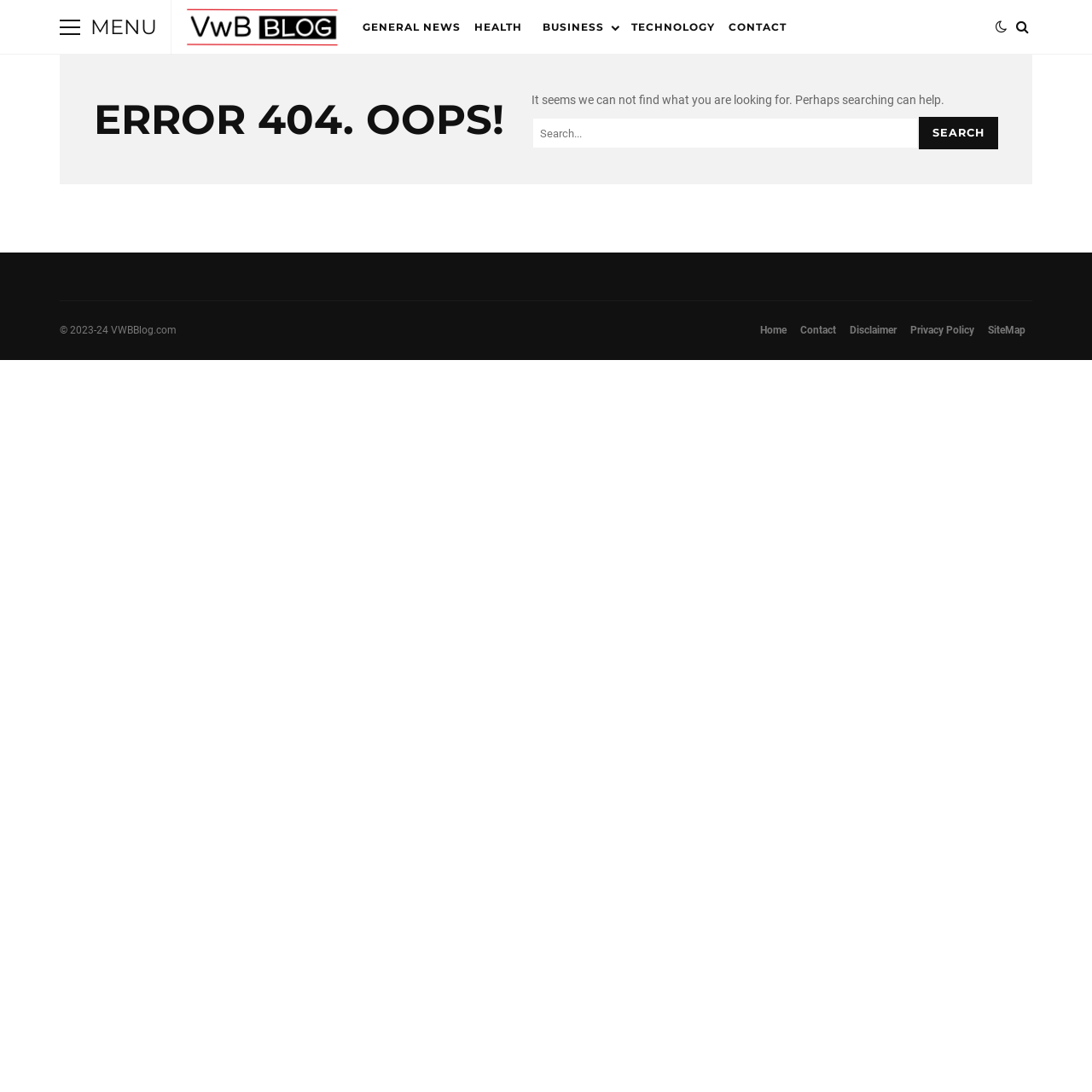Find the bounding box coordinates of the element to click in order to complete this instruction: "Contact us". The bounding box coordinates must be four float numbers between 0 and 1, denoted as [left, top, right, bottom].

[0.661, 0.0, 0.727, 0.05]